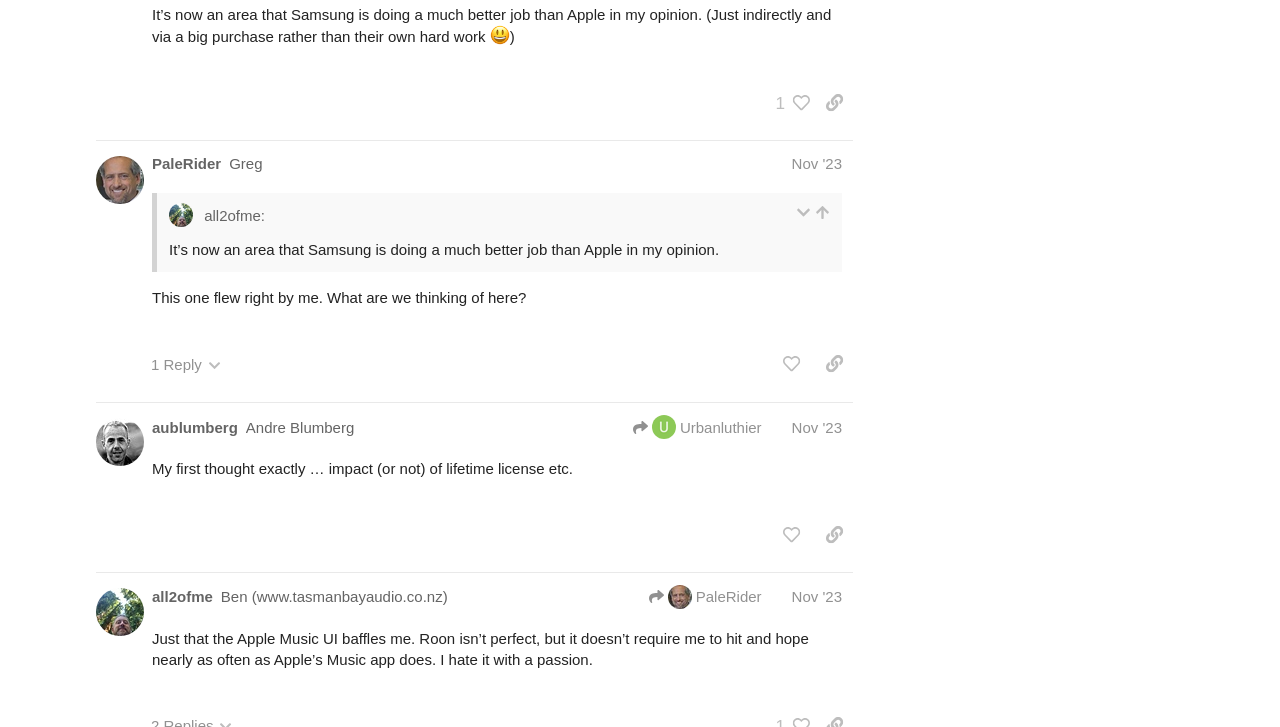Find and specify the bounding box coordinates that correspond to the clickable region for the instruction: "like this post".

[0.604, 0.712, 0.633, 0.759]